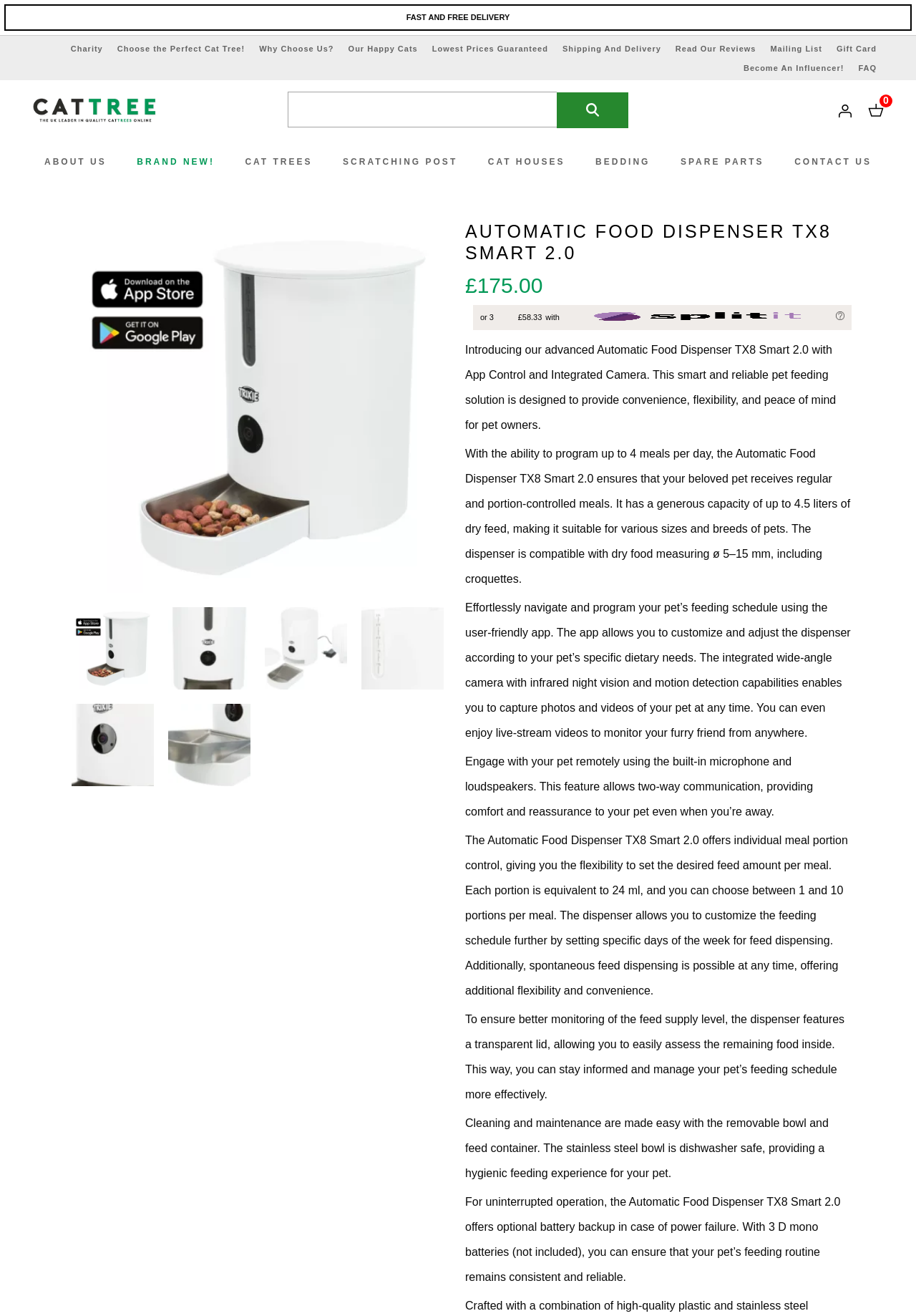What type of products are offered on this website?
Answer the question in a detailed and comprehensive manner.

I found the type of products offered on this website by looking at the links and categories listed on the webpage, specifically the links with text such as 'CAT TREES', 'SCRATCHING POST', and 'CAT HOUSES' which suggest that the website offers products related to cat trees and accessories.